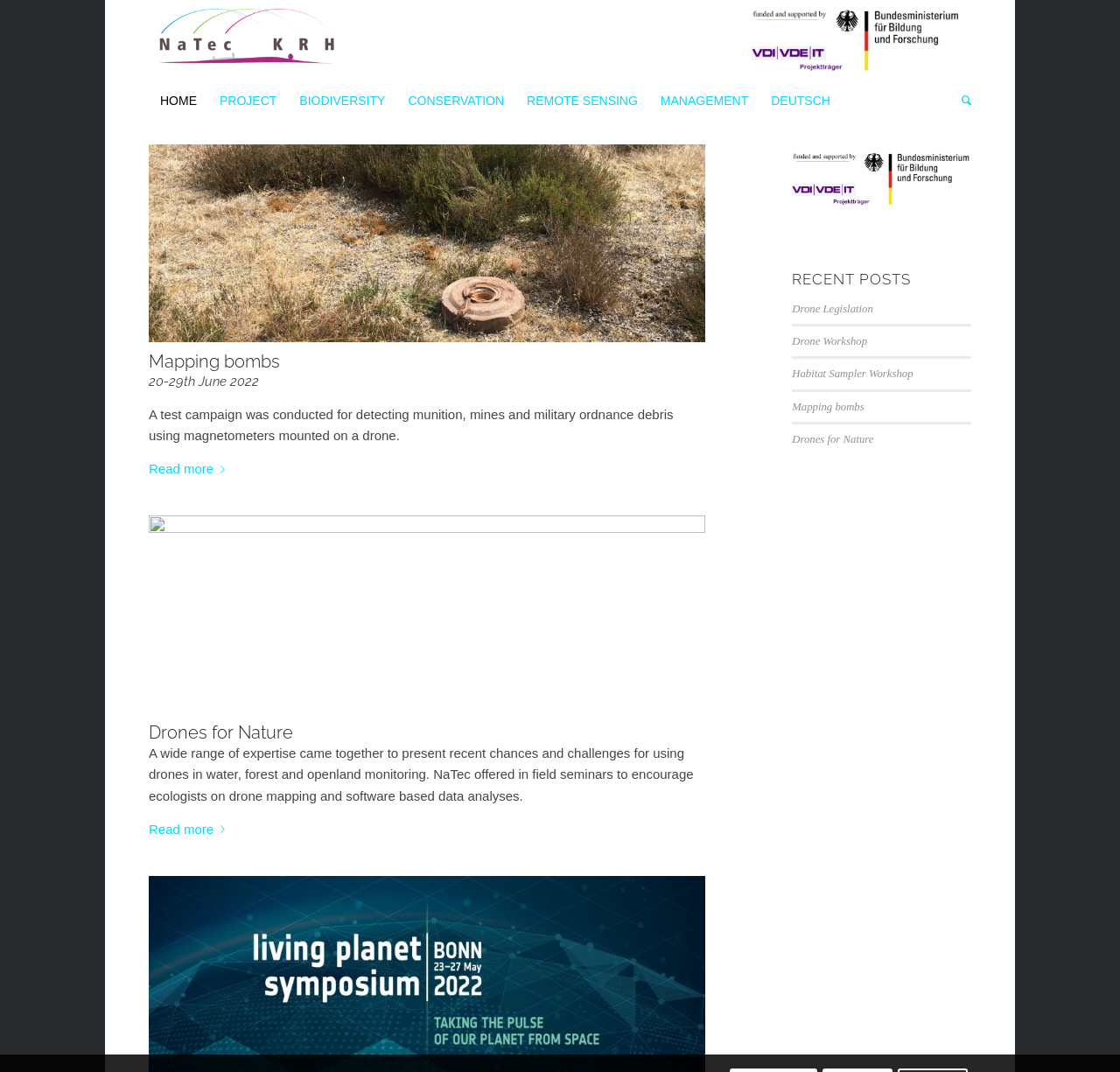Locate the bounding box coordinates of the clickable area to execute the instruction: "View the Drone Legislation post". Provide the coordinates as four float numbers between 0 and 1, represented as [left, top, right, bottom].

[0.707, 0.283, 0.78, 0.294]